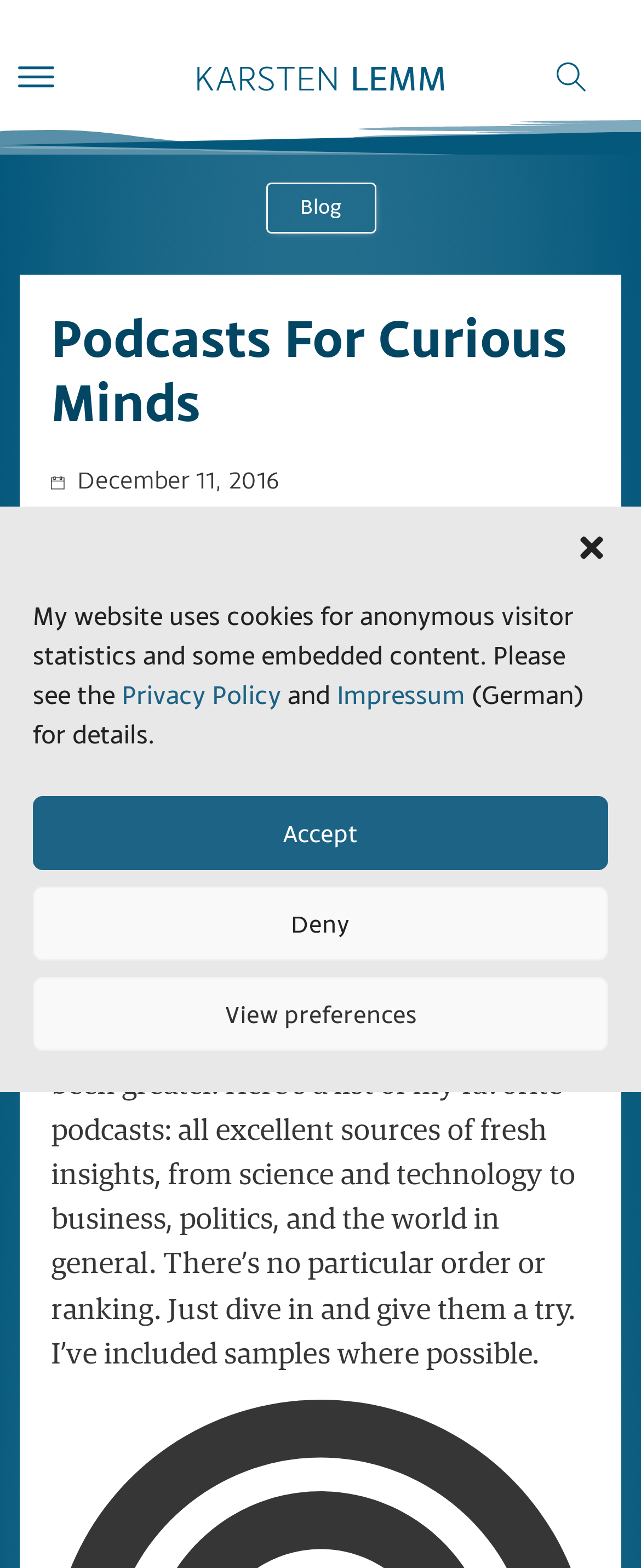Please indicate the bounding box coordinates of the element's region to be clicked to achieve the instruction: "Go to the blog". Provide the coordinates as four float numbers between 0 and 1, i.e., [left, top, right, bottom].

[0.468, 0.124, 0.532, 0.14]